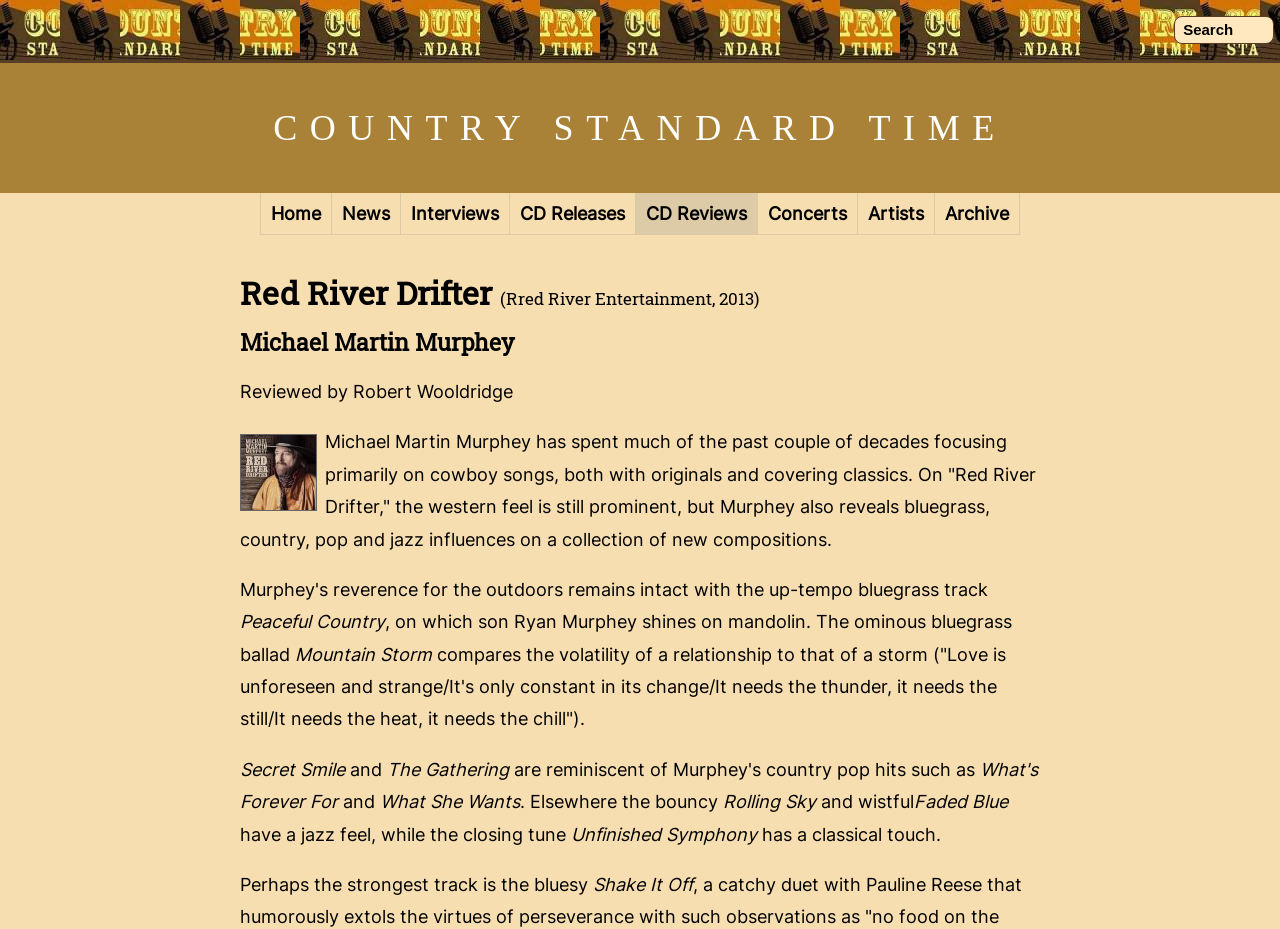Determine the bounding box of the UI element mentioned here: "CD Reviews". The coordinates must be in the format [left, top, right, bottom] with values ranging from 0 to 1.

[0.497, 0.208, 0.592, 0.253]